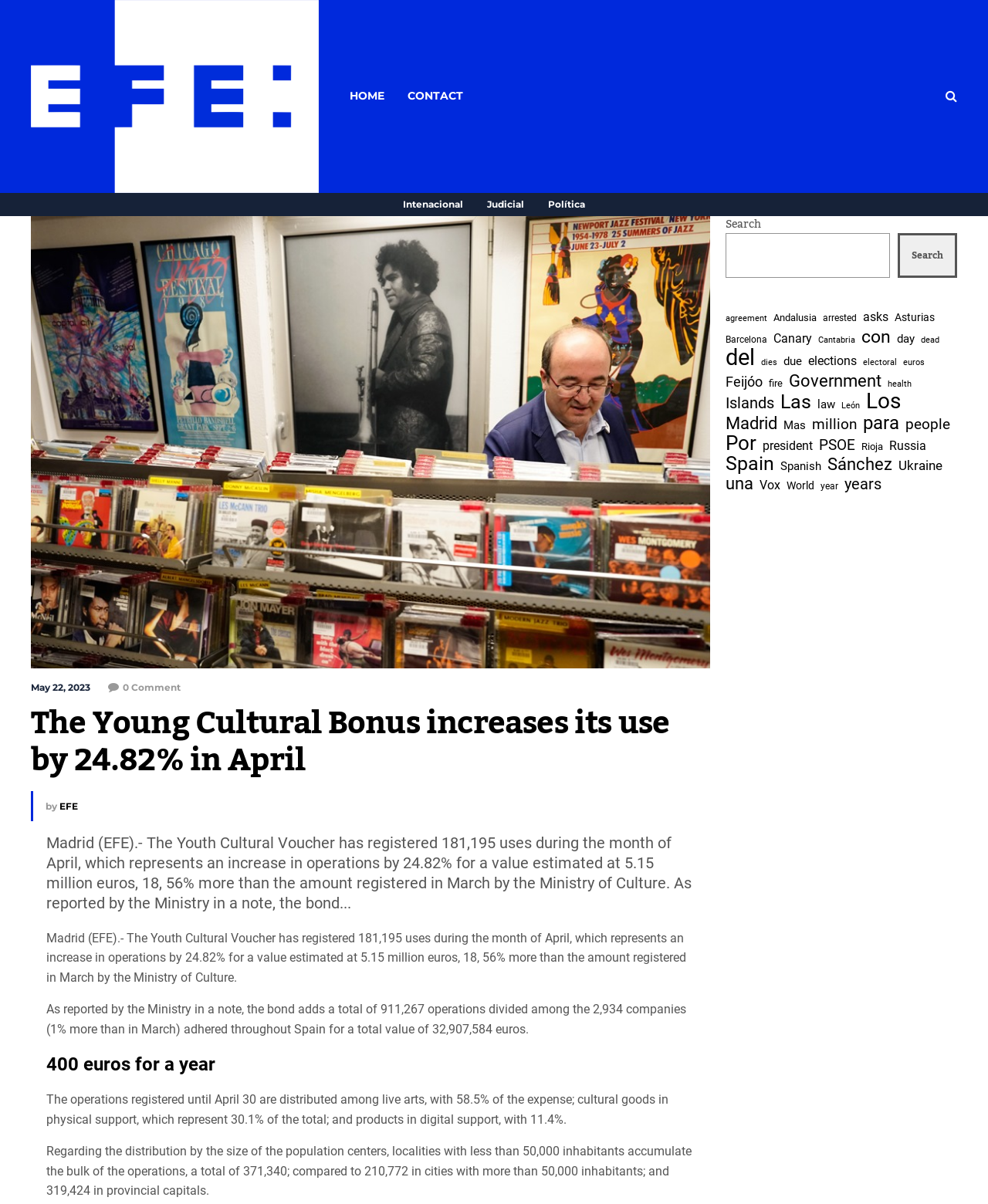Please locate the bounding box coordinates of the element that needs to be clicked to achieve the following instruction: "Search for something". The coordinates should be four float numbers between 0 and 1, i.e., [left, top, right, bottom].

[0.734, 0.194, 0.901, 0.231]